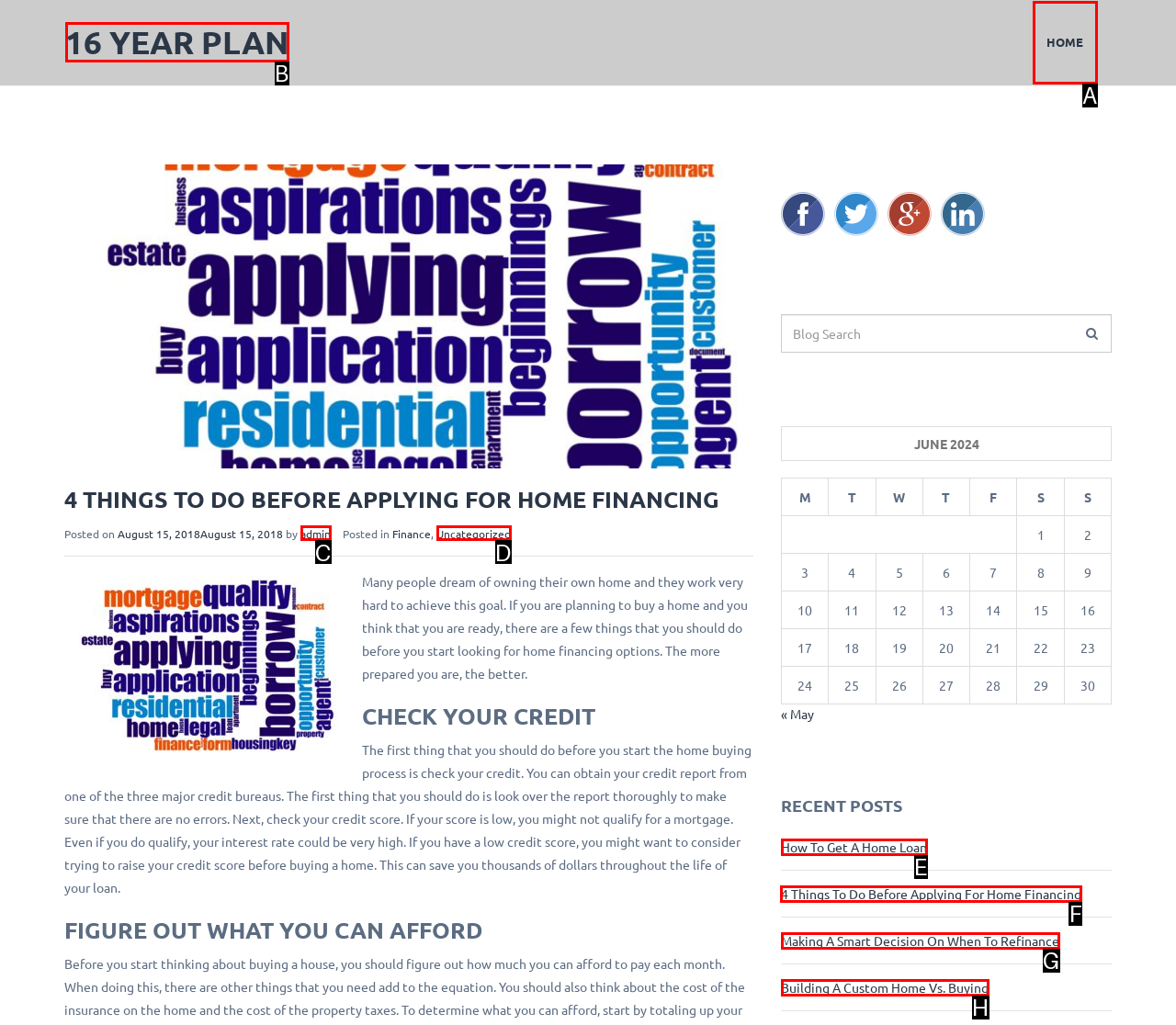Tell me which one HTML element I should click to complete the following instruction: Read the post about home financing
Answer with the option's letter from the given choices directly.

F